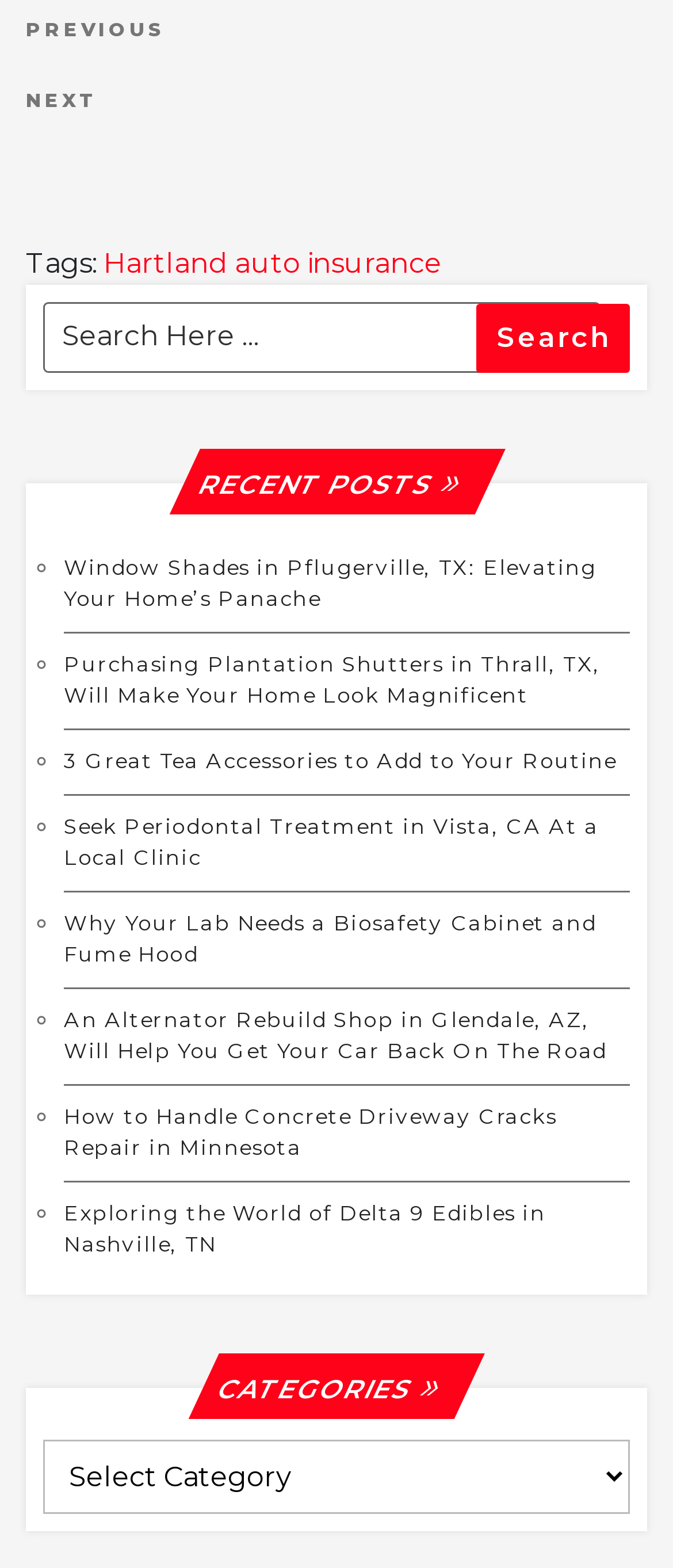Using the element description Search, predict the bounding box coordinates for the UI element. Provide the coordinates in (top-left x, top-left y, bottom-right x, bottom-right y) format with values ranging from 0 to 1.

[0.708, 0.194, 0.936, 0.238]